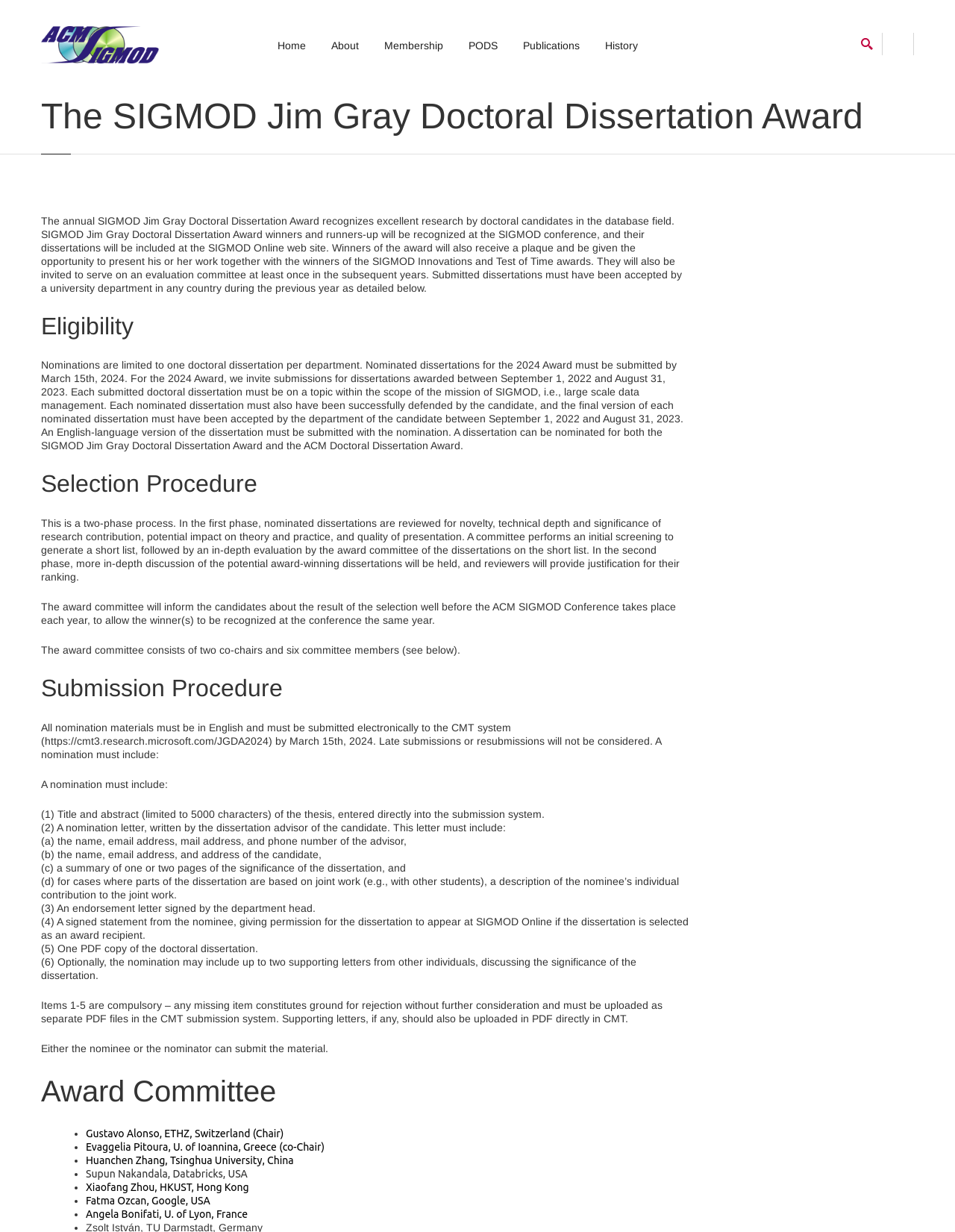Pinpoint the bounding box coordinates of the area that must be clicked to complete this instruction: "Click on the 'Membership' link".

[0.391, 0.024, 0.475, 0.05]